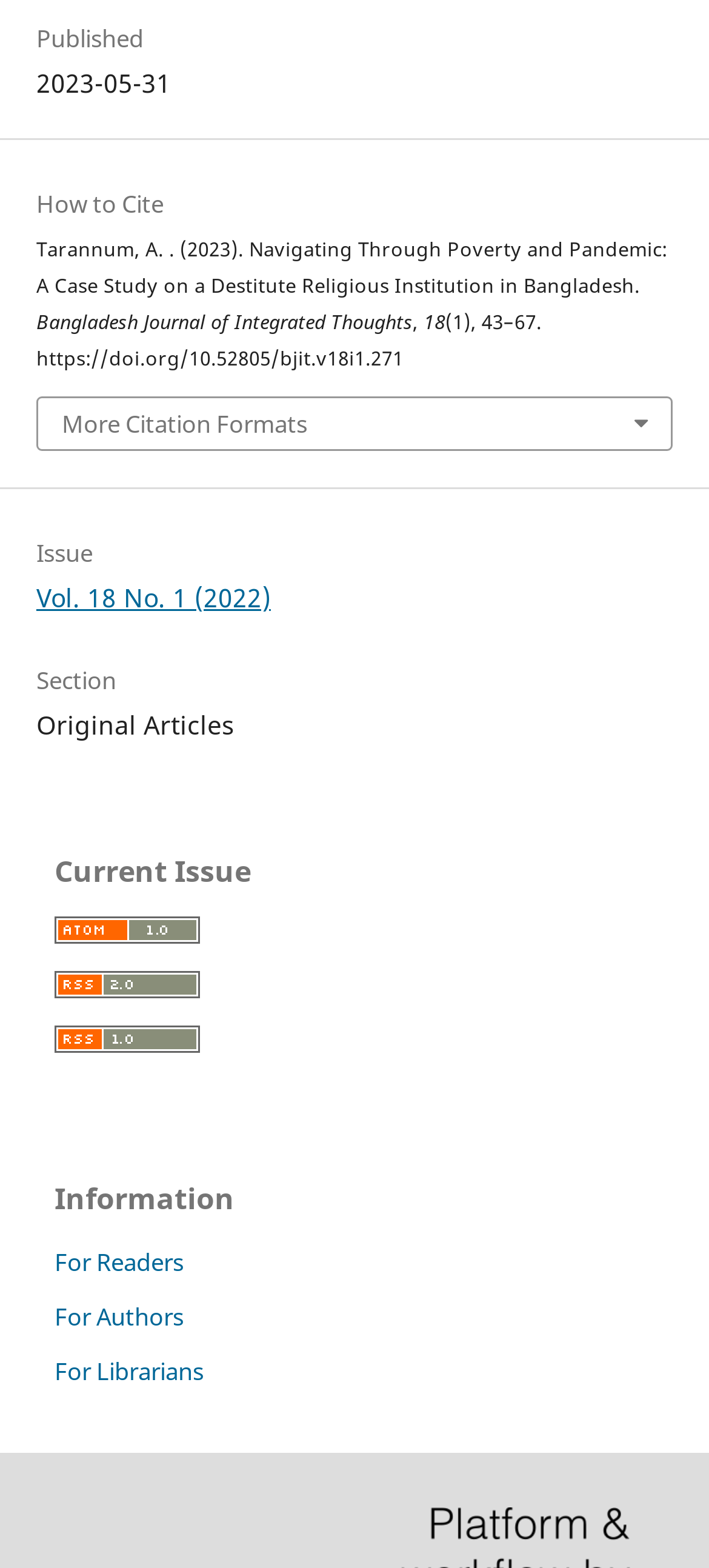Please identify the coordinates of the bounding box that should be clicked to fulfill this instruction: "Read original articles".

[0.051, 0.451, 0.331, 0.473]